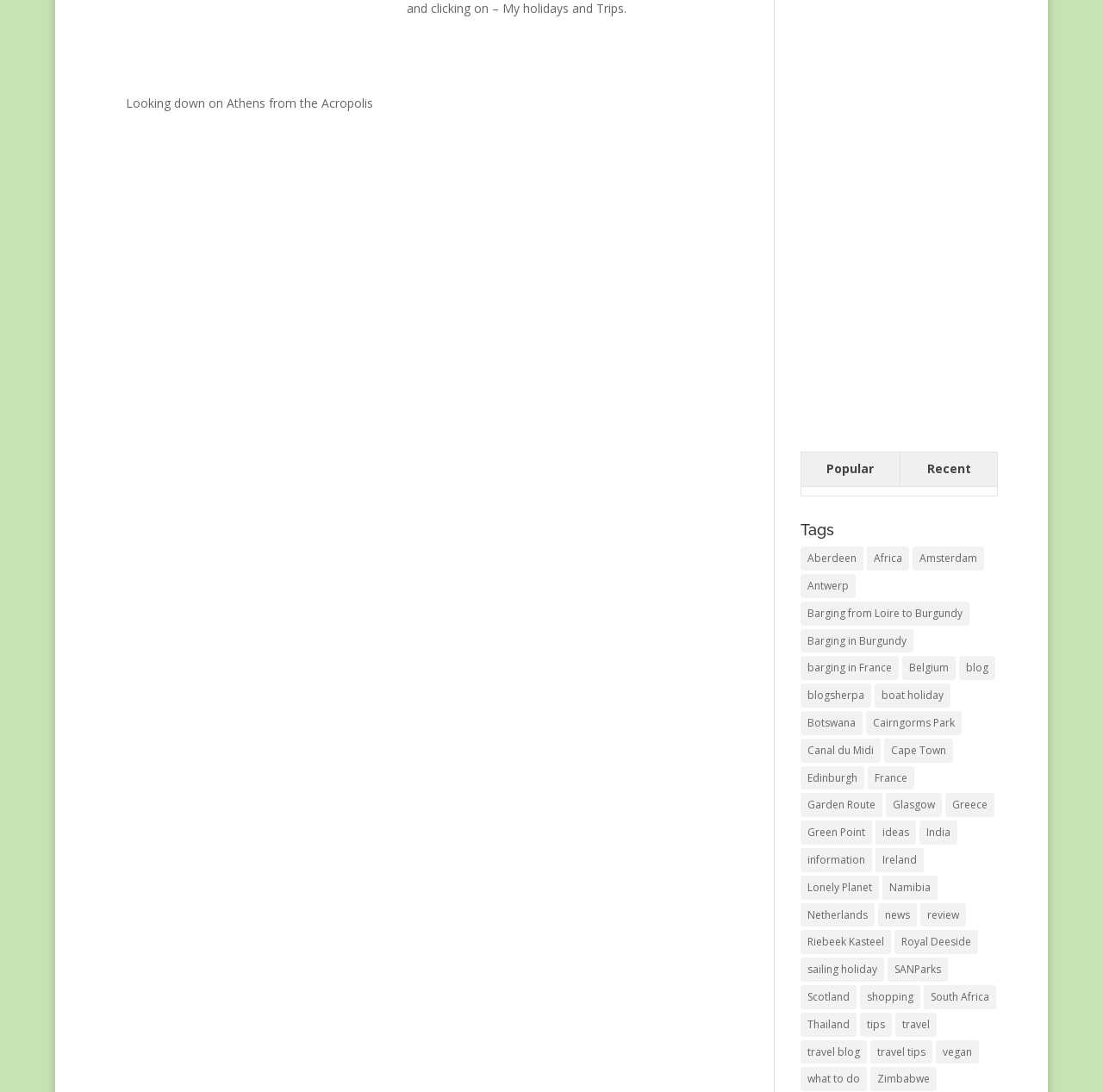Find the bounding box coordinates of the clickable area required to complete the following action: "View 'Aberdeen' tag".

[0.726, 0.501, 0.783, 0.522]